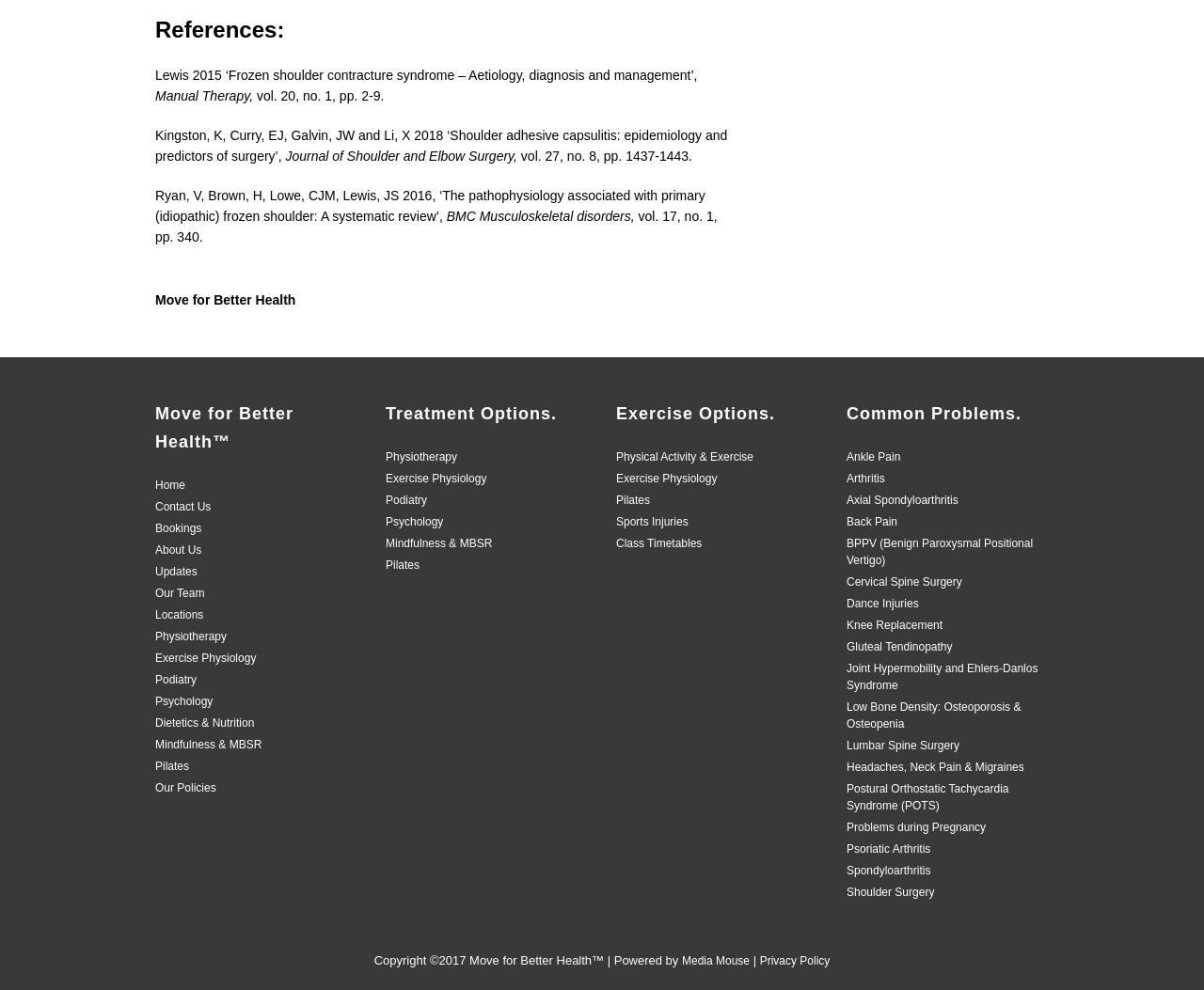Show the bounding box coordinates for the HTML element as described: "Dietetics & Nutrition".

[0.129, 0.723, 0.211, 0.736]